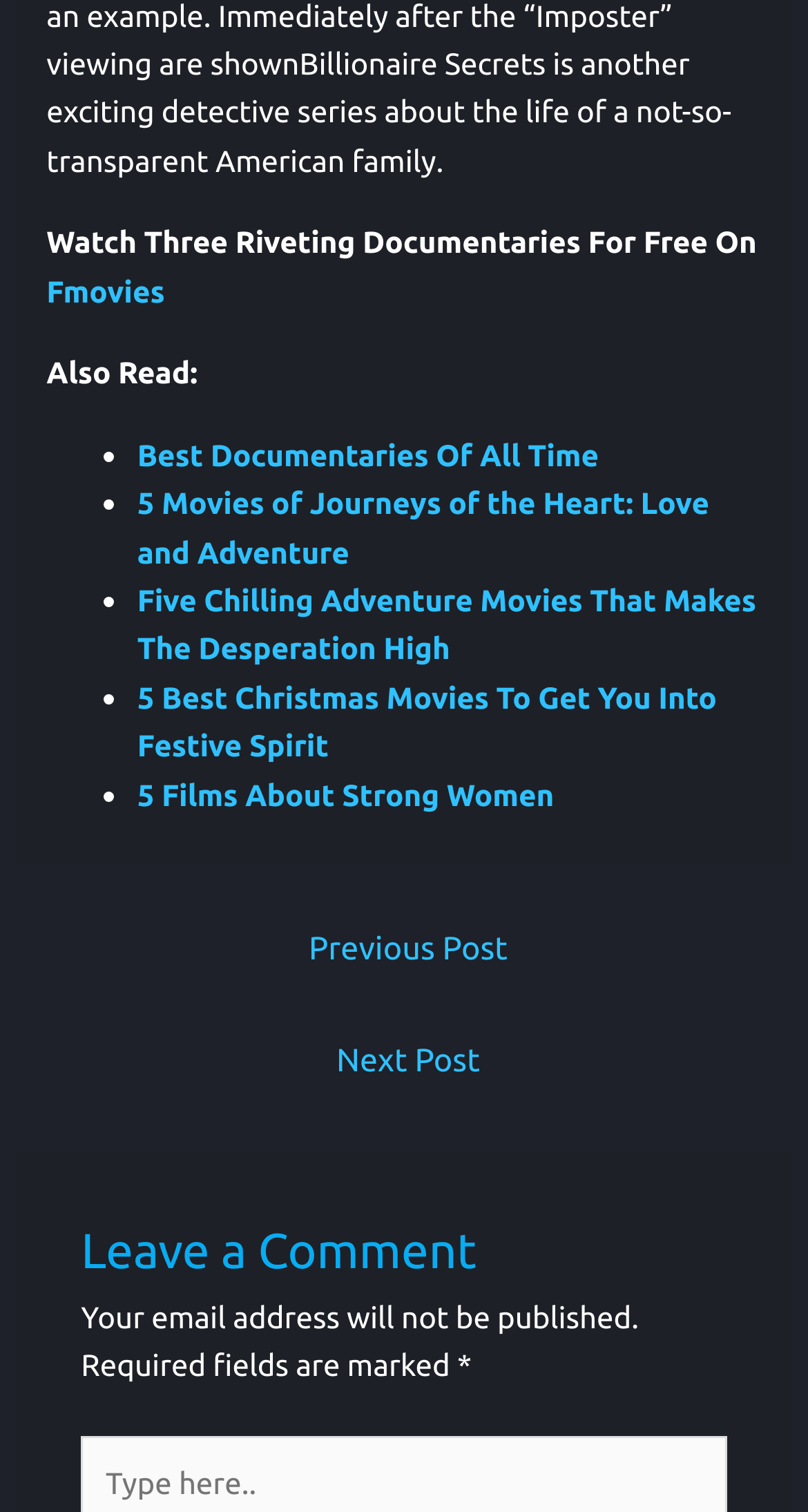Identify the bounding box coordinates of the area that should be clicked in order to complete the given instruction: "Go to the Previous Post". The bounding box coordinates should be four float numbers between 0 and 1, i.e., [left, top, right, bottom].

[0.025, 0.604, 0.985, 0.654]